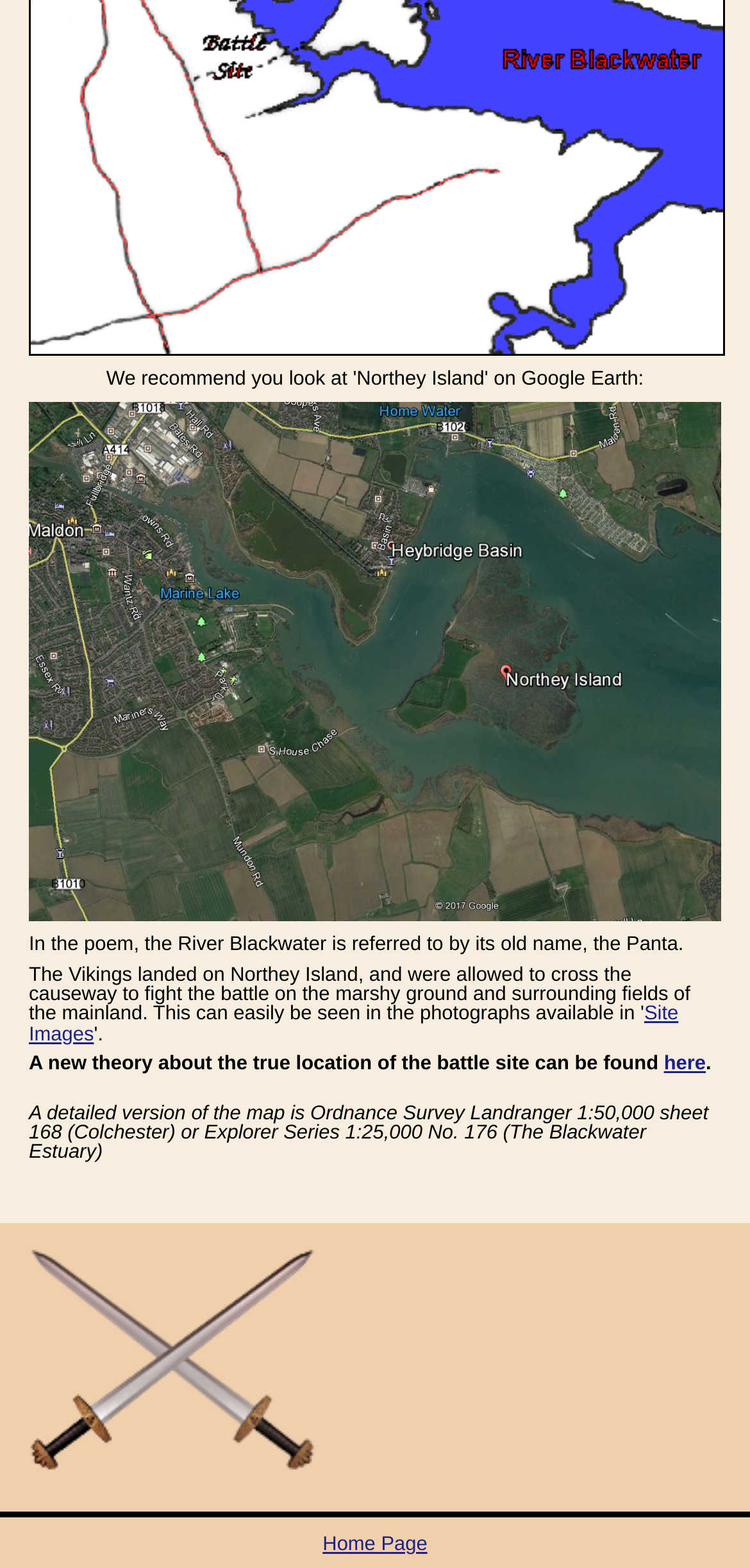Using the format (top-left x, top-left y, bottom-right x, bottom-right y), provide the bounding box coordinates for the described UI element. All values should be floating point numbers between 0 and 1: Site Images

[0.038, 0.641, 0.904, 0.667]